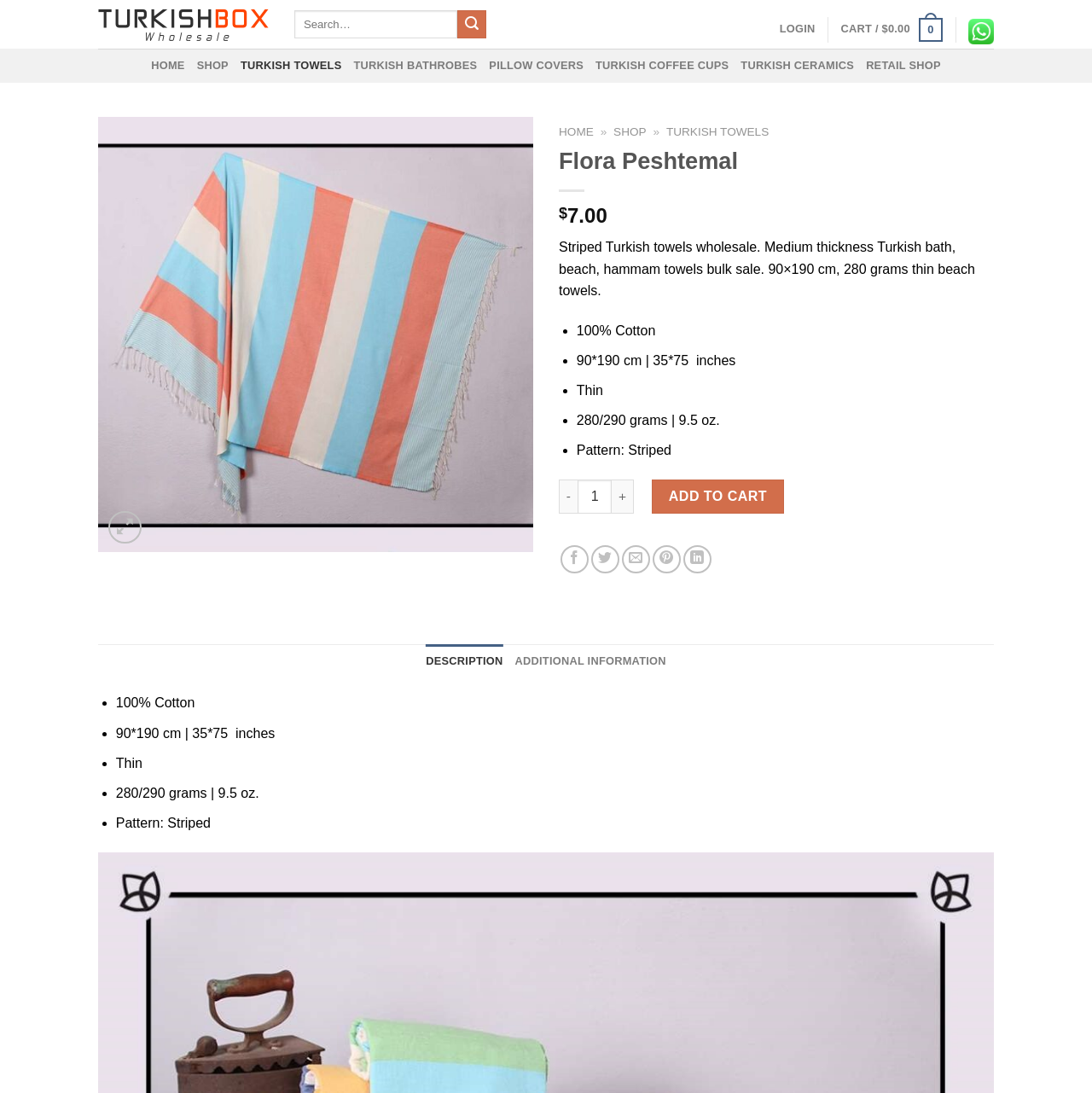Could you please study the image and provide a detailed answer to the question:
What is the pattern of the towels?

The pattern of the towels can be found in the webpage content, specifically in the list of features, where it is mentioned as 'Pattern: Striped'.